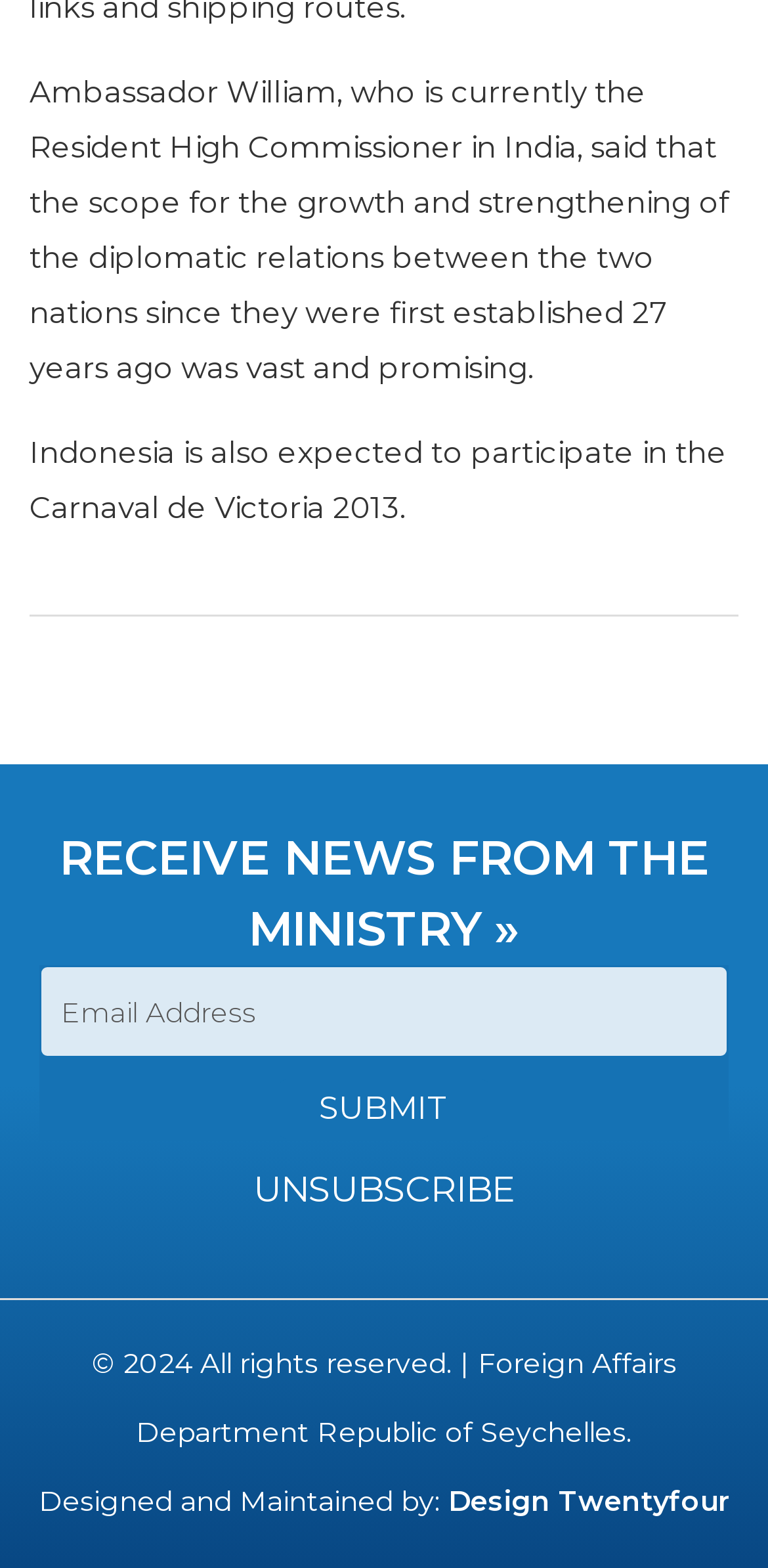What is Indonesia expected to participate in?
Please provide a single word or phrase based on the screenshot.

Carnaval de Victoria 2013